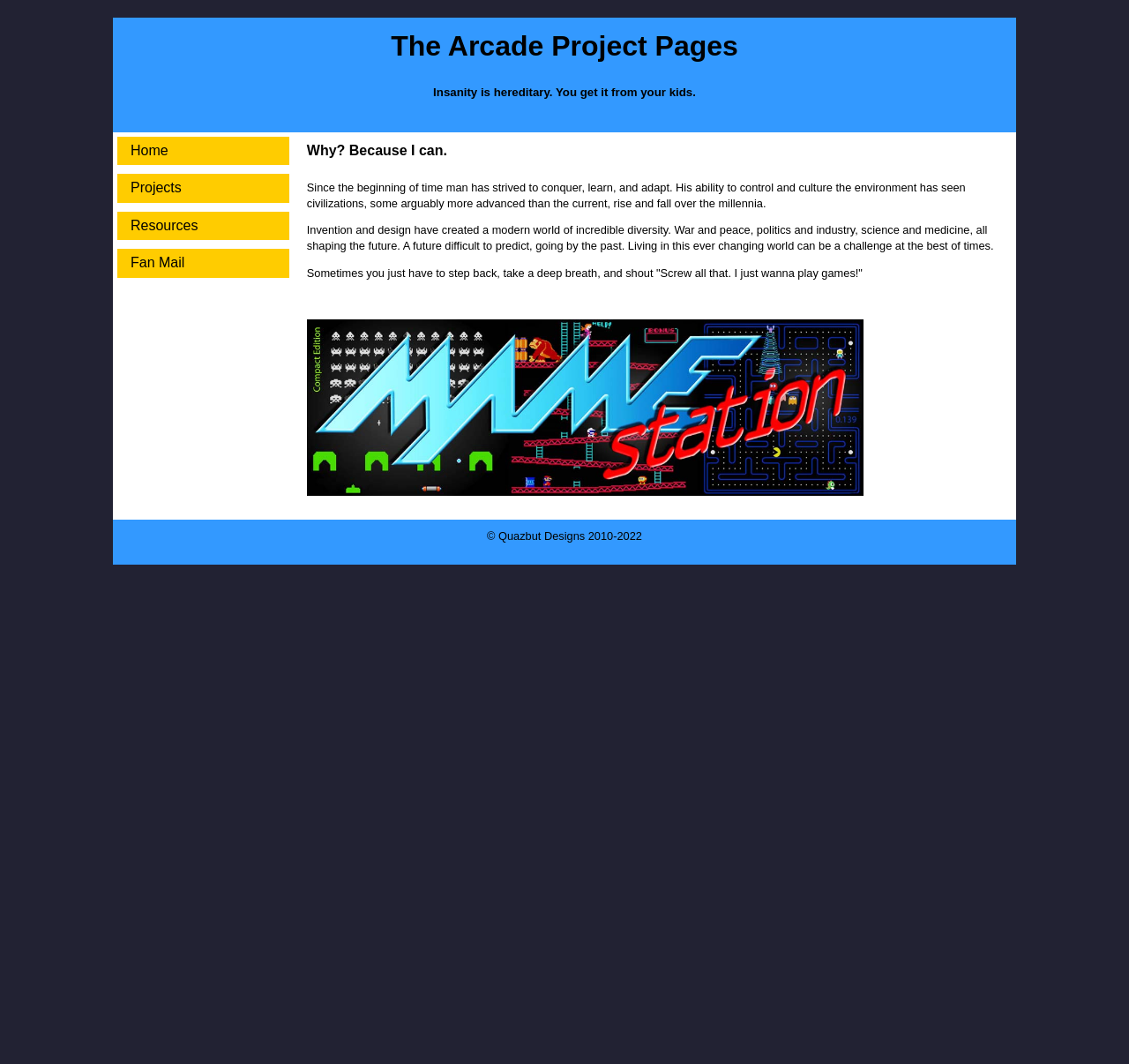Give a one-word or short phrase answer to the question: 
Who is the copyright holder of the webpage?

Quazbut Designs